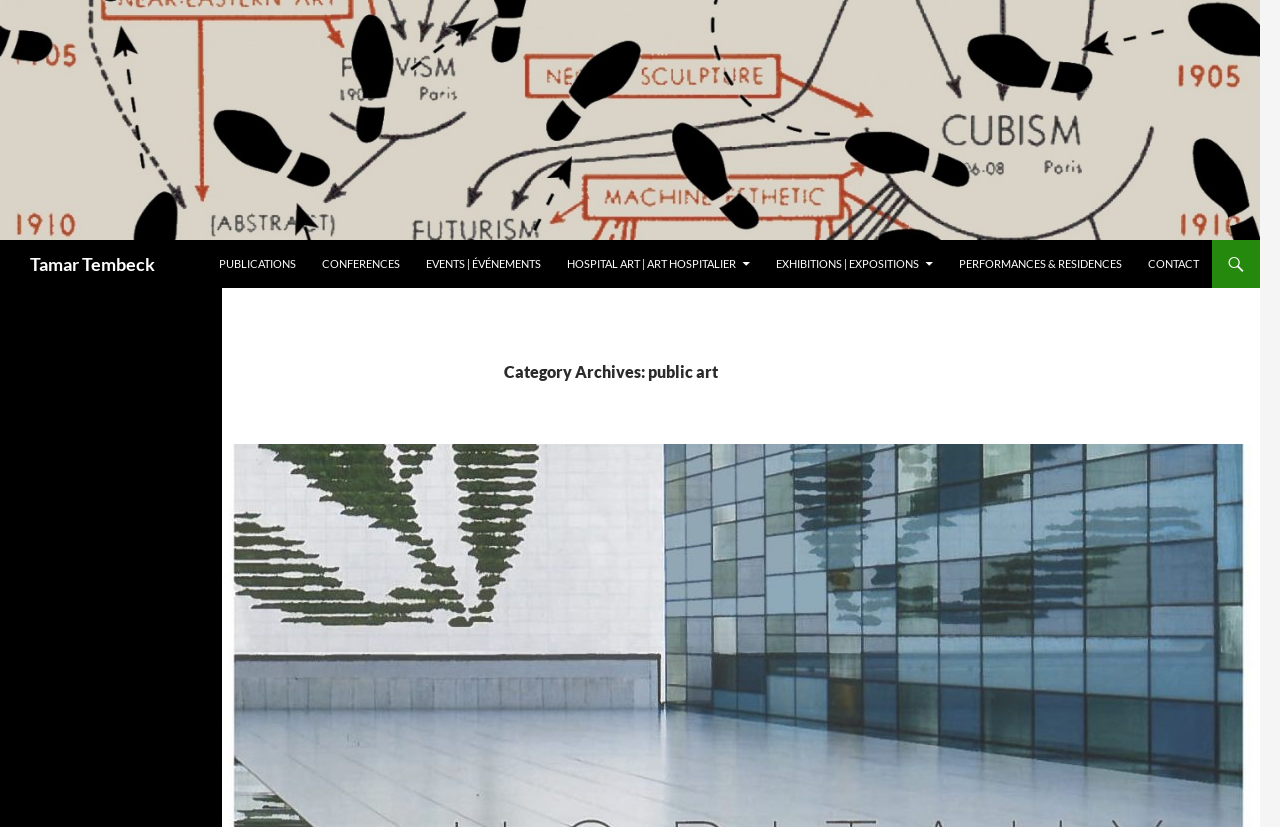How many main categories are listed on the top navigation bar?
Refer to the image and offer an in-depth and detailed answer to the question.

The top navigation bar has links to 'PUBLICATIONS', 'CONFERENCES', 'EVENTS | ÉVÉNEMENTS', 'HOSPITAL ART | ART HOSPITALIER', 'EXHIBITIONS | EXPOSITIONS', 'PERFORMANCES & RESIDENCES', and 'CONTACT', which are 7 main categories.